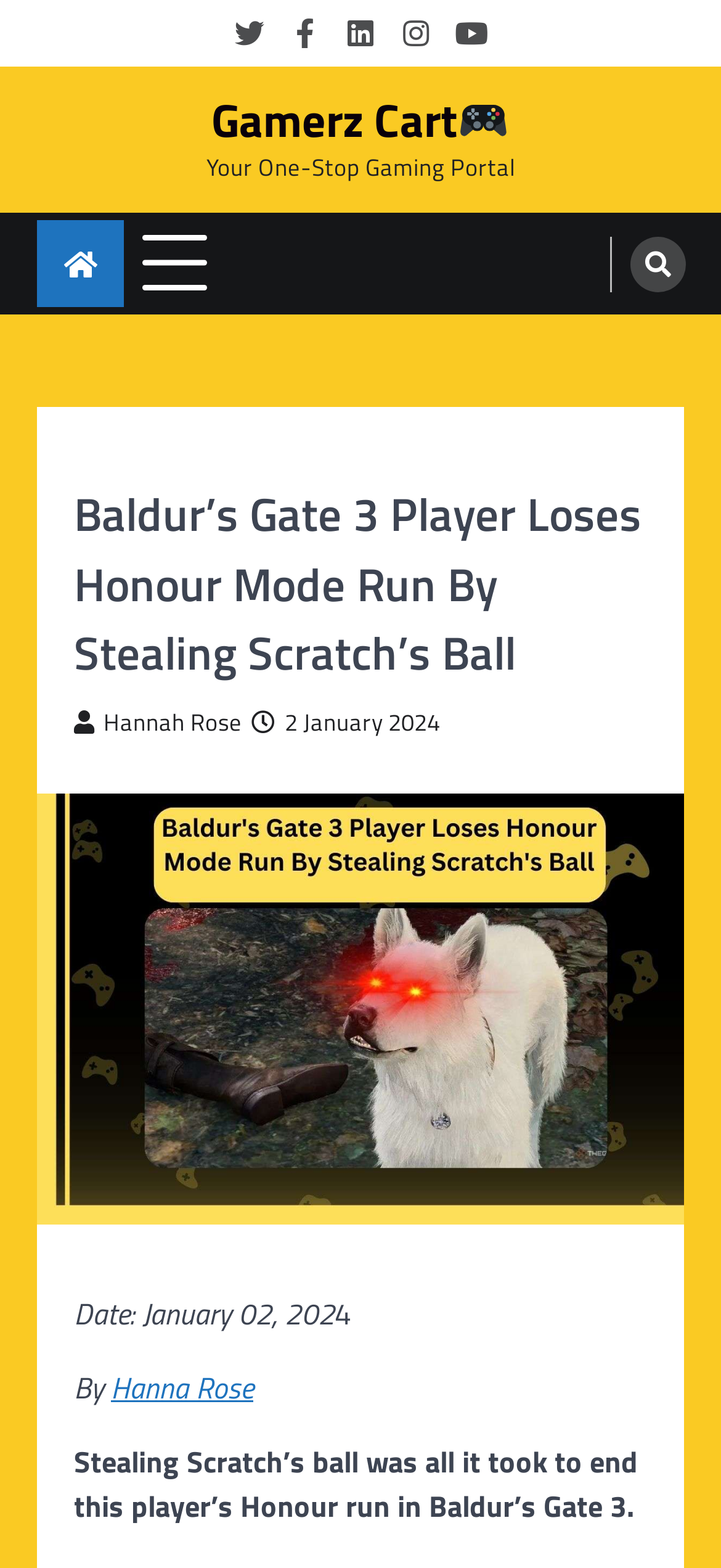Please use the details from the image to answer the following question comprehensively:
What is the game being discussed in the article?

The game being discussed in the article can be found in the title of the article, which says 'Baldur's Gate 3 Player Loses Honour Mode Run By Stealing Scratch's Ball'. This information is also available in the image caption and the article content.